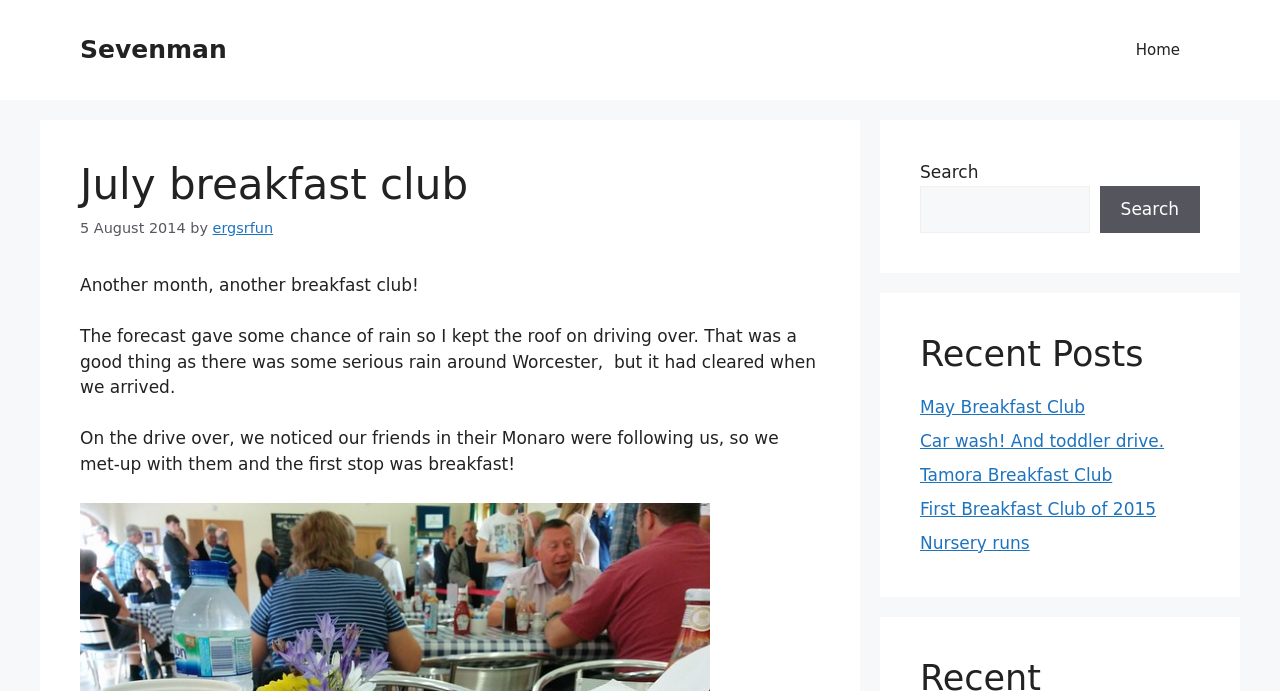Determine the bounding box coordinates of the clickable region to carry out the instruction: "Click the 'Sevenman' link".

[0.062, 0.051, 0.177, 0.093]